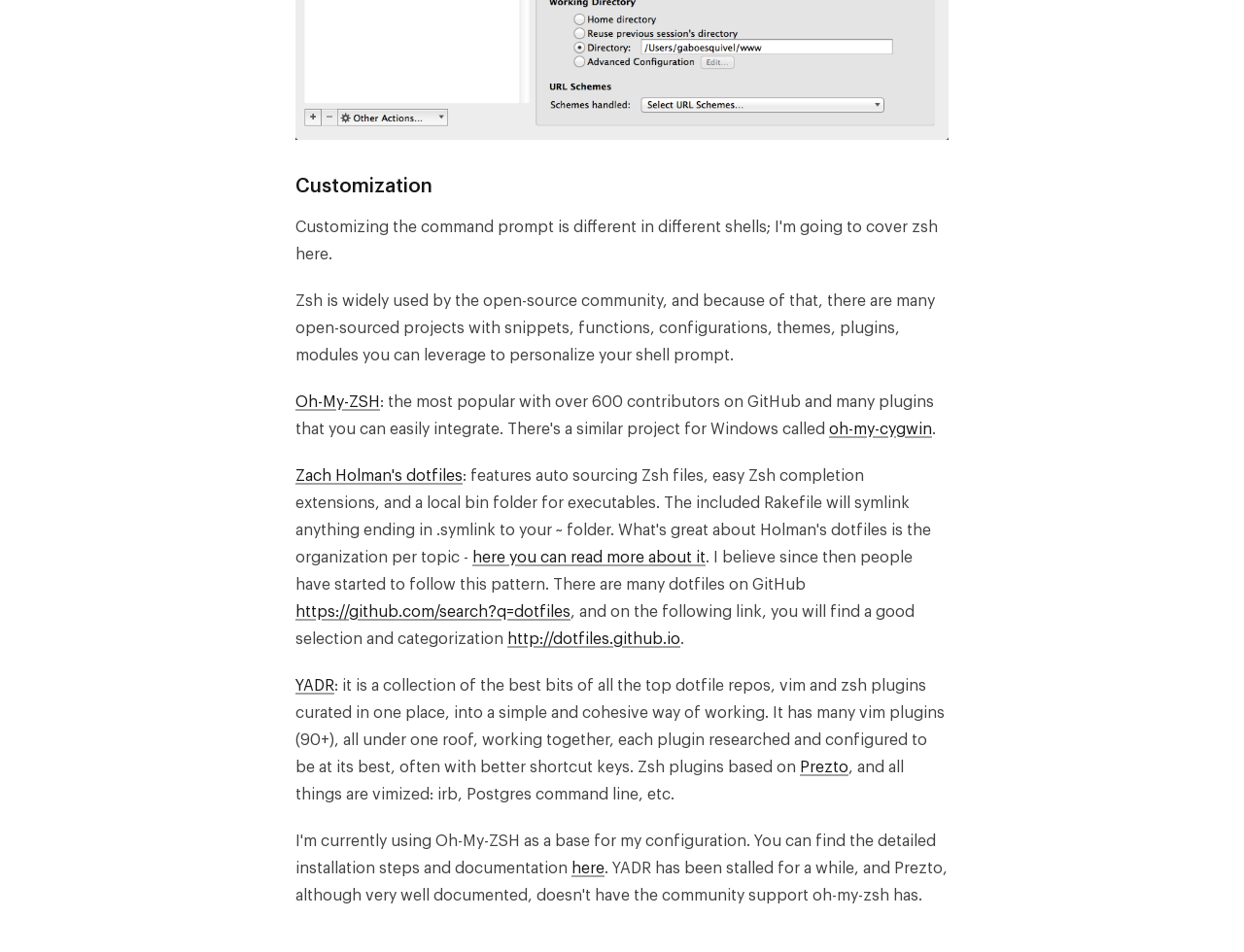What is the name of the zsh plugin mentioned after YADR?
Look at the screenshot and provide an in-depth answer.

The zsh plugin mentioned after YADR is Prezto, which is mentioned in the text as one of the plugins based on which YADR's zsh plugins are curated.